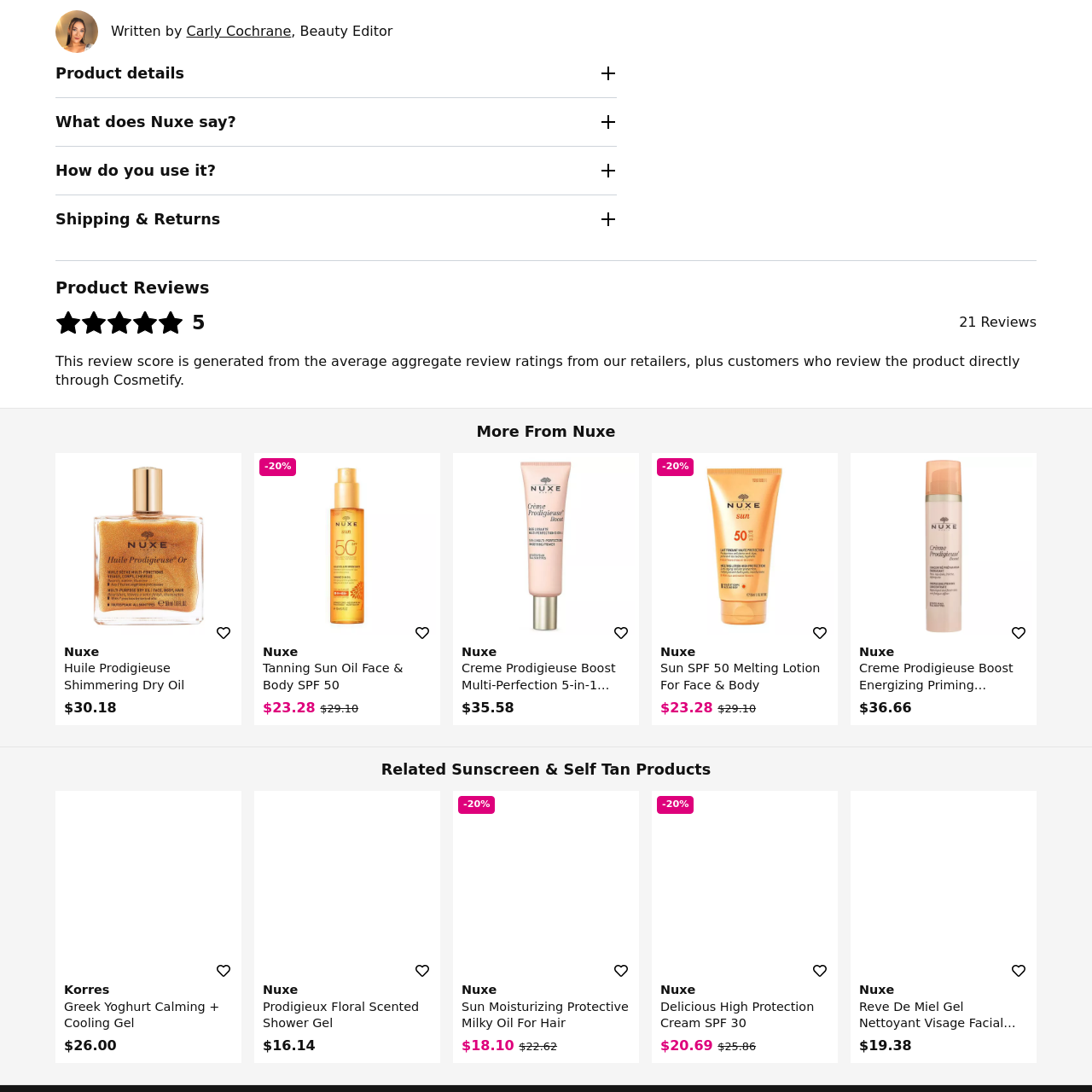Please provide a thorough description of the image inside the red frame.

The image features a bottle of **Nuxe Huile Prodigieuse Shimmering Dry Oil**, a luxurious multi-purpose oil known for its nourishing and illuminating properties. This iconic product is highlighted in a beauty and wellness context, suggesting its use for both skin and hair, imparting a shimmering effect to enhance natural beauty. The oil is typically presented in a sleek glass bottle, often adorned with elegant branding that reflects its premium quality. Accompanying the product image are details about its application and benefits, emphasizing its role in enhancing skin radiance and providing hydration. This image is part of a promotional display, likely aimed at enticing potential customers to explore the benefits of the Nuxe product line further.